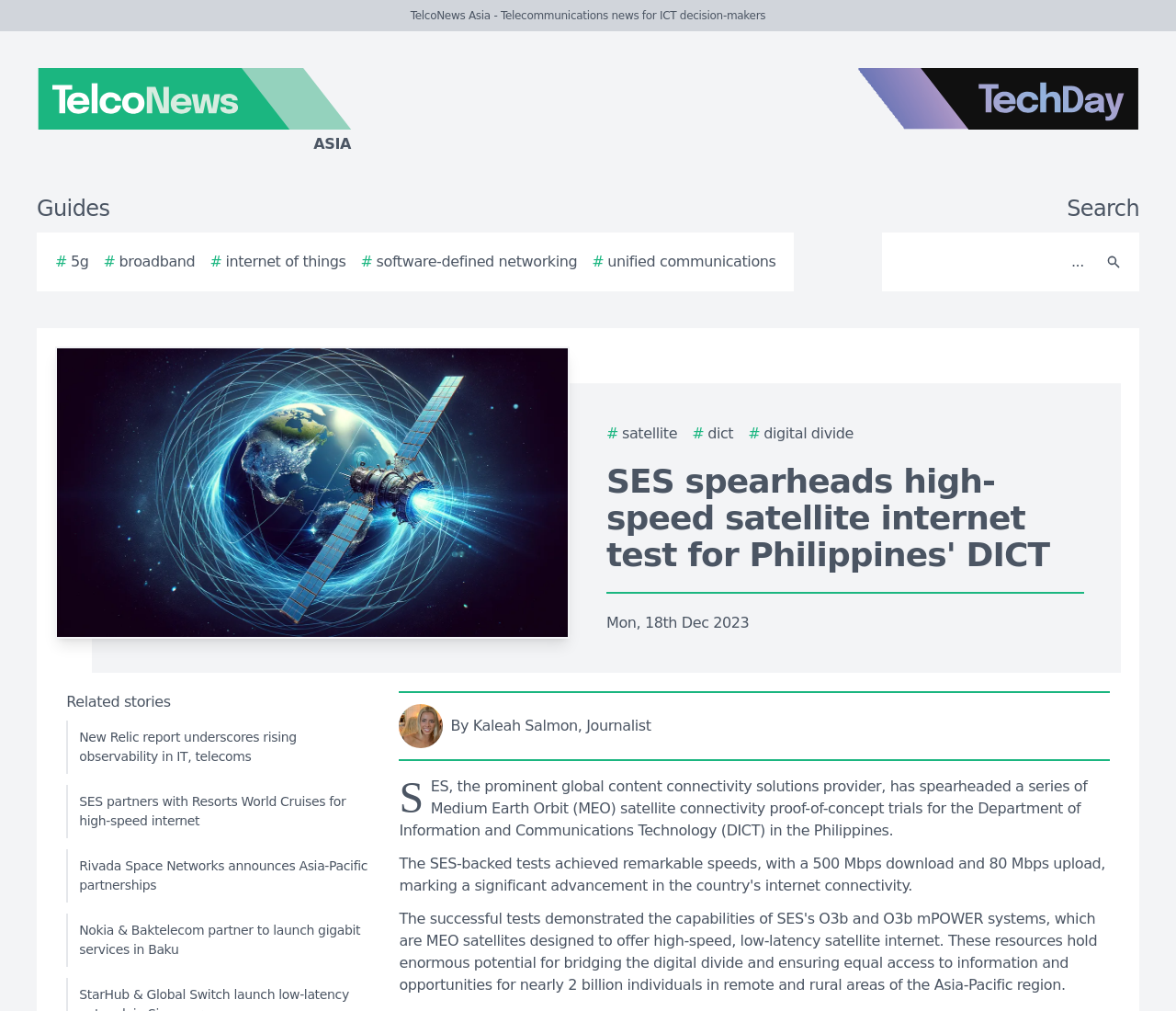Given the element description: "# internet of things", predict the bounding box coordinates of this UI element. The coordinates must be four float numbers between 0 and 1, given as [left, top, right, bottom].

[0.178, 0.248, 0.294, 0.27]